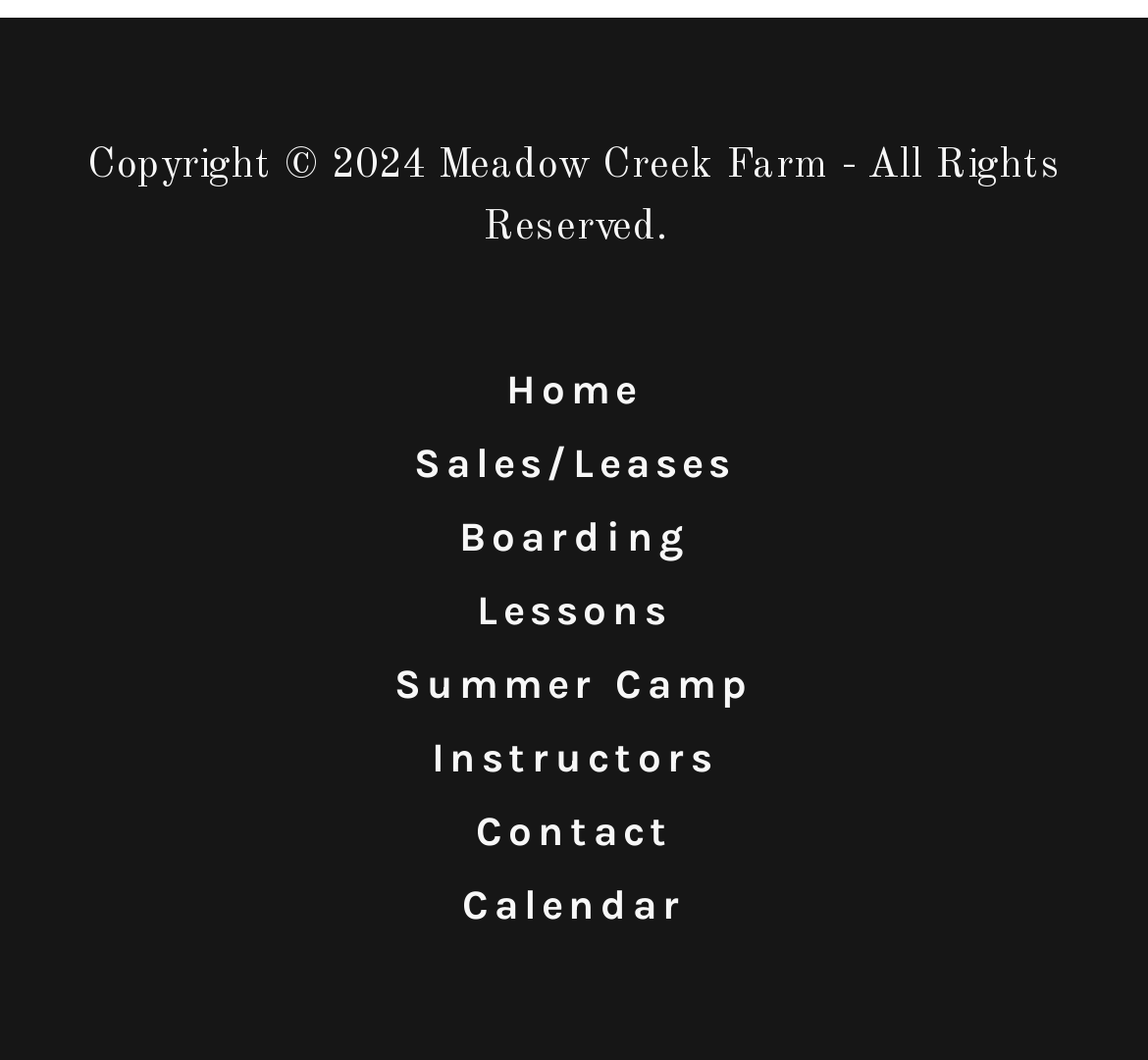Respond with a single word or phrase to the following question:
What is the name of the farm?

Meadow Creek Farm